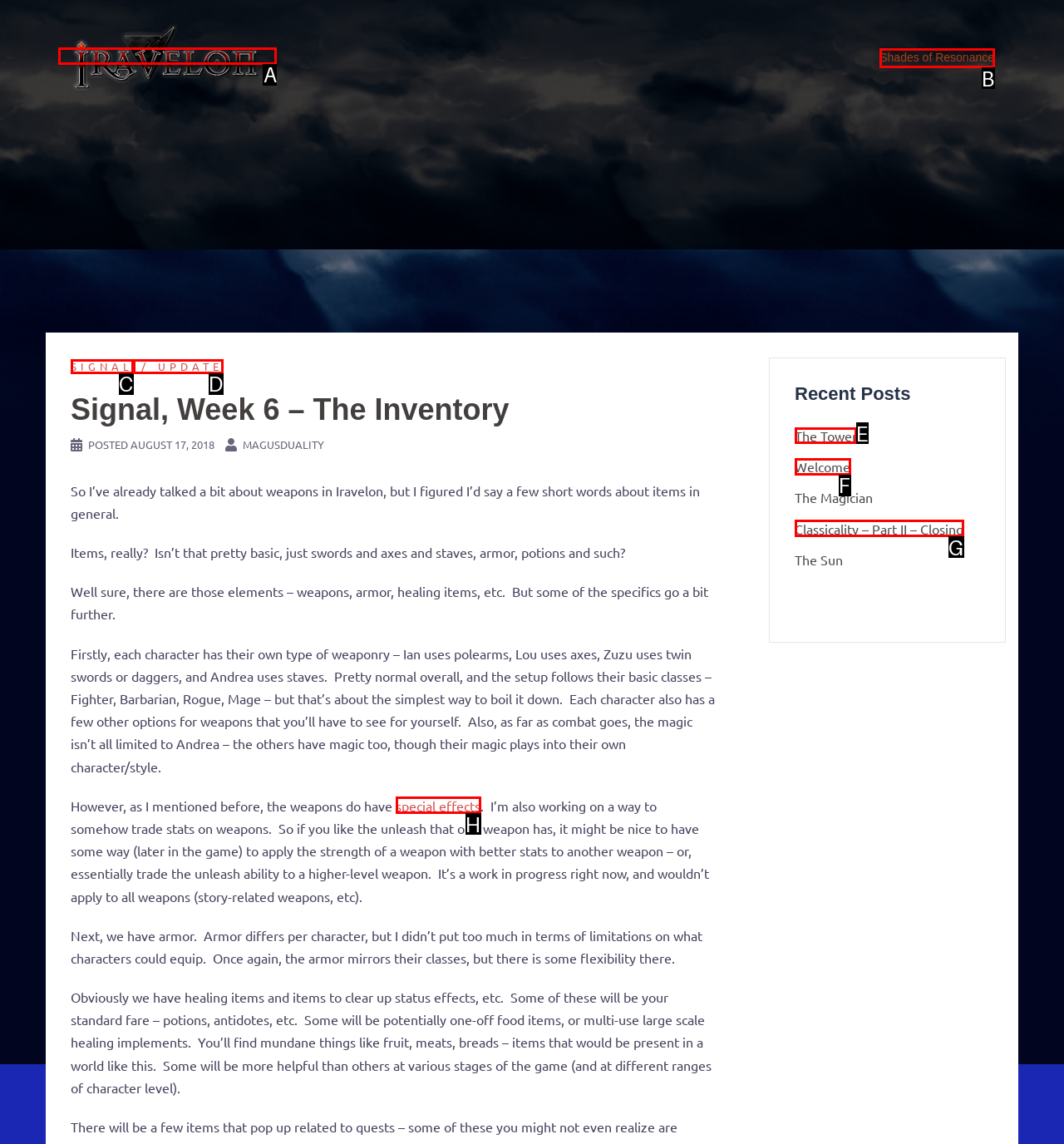Identify which lettered option to click to carry out the task: Check out the 'The Tower' post. Provide the letter as your answer.

E